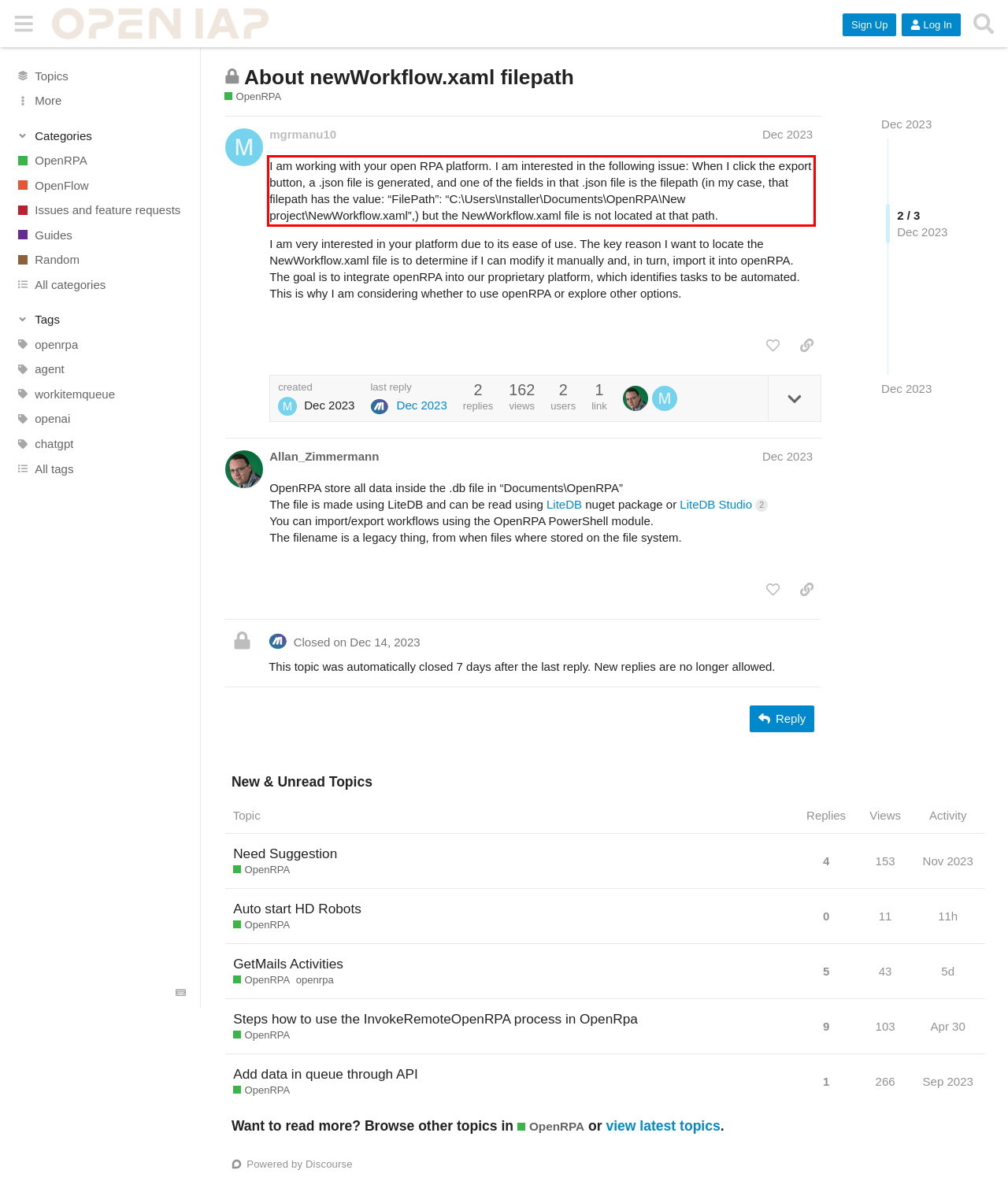You have a screenshot of a webpage where a UI element is enclosed in a red rectangle. Perform OCR to capture the text inside this red rectangle.

I am working with your open RPA platform. I am interested in the following issue: When I click the export button, a .json file is generated, and one of the fields in that .json file is the filepath (in my case, that filepath has the value: “FilePath”: “C:\Users\Installer\Documents\OpenRPA\New project\NewWorkflow.xaml”,) but the NewWorkflow.xaml file is not located at that path.